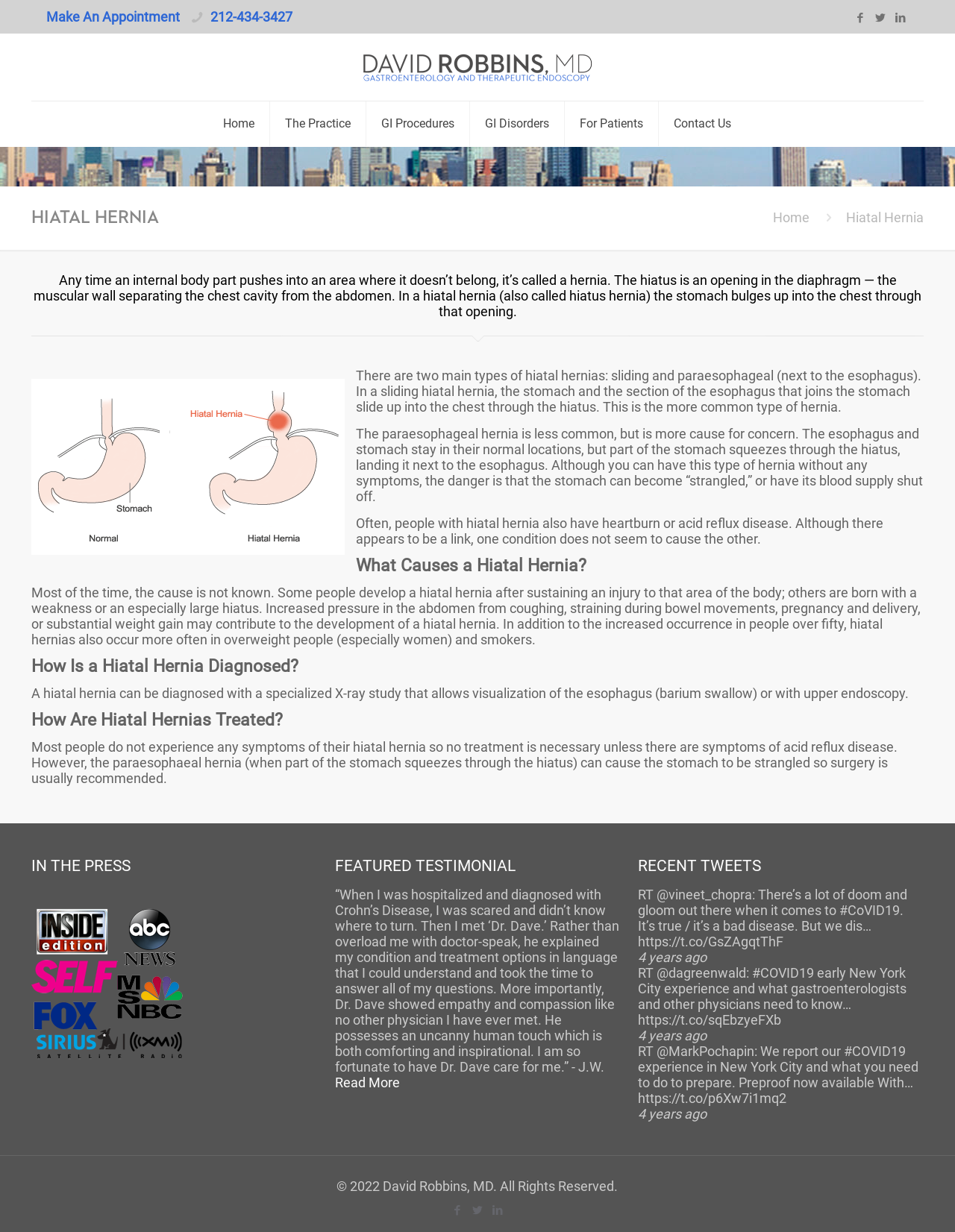Give the bounding box coordinates for the element described as: "Contact Us".

[0.69, 0.082, 0.782, 0.119]